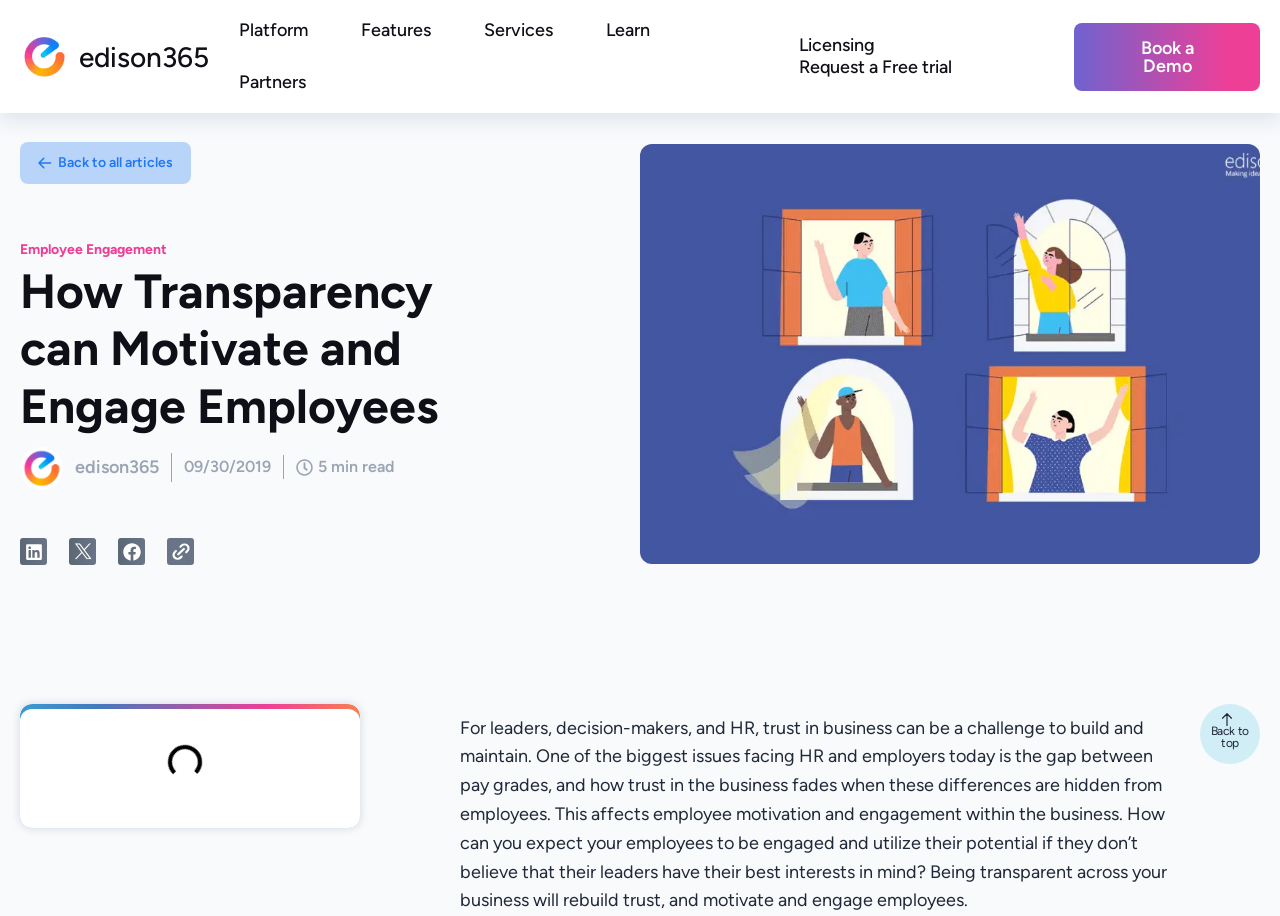What is the logo of the company?
Based on the screenshot, provide your answer in one word or phrase.

Edison365